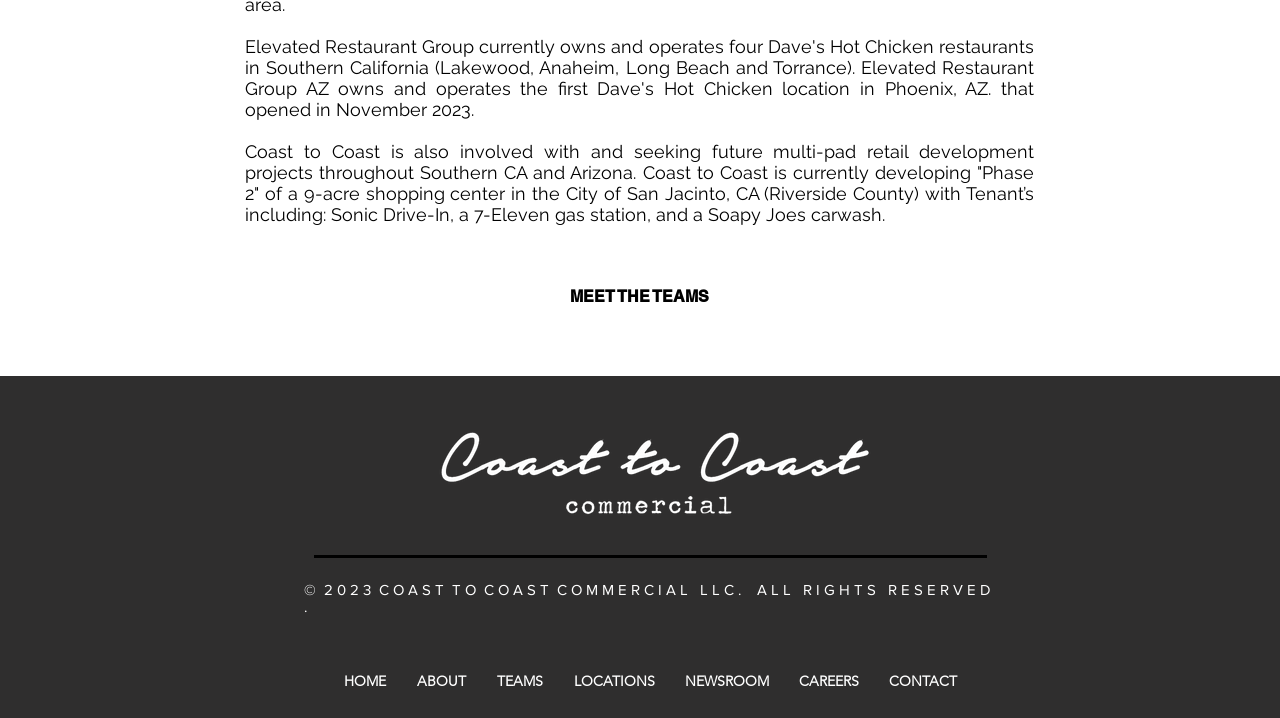Specify the bounding box coordinates of the area that needs to be clicked to achieve the following instruction: "contact us".

[0.683, 0.936, 0.759, 0.954]